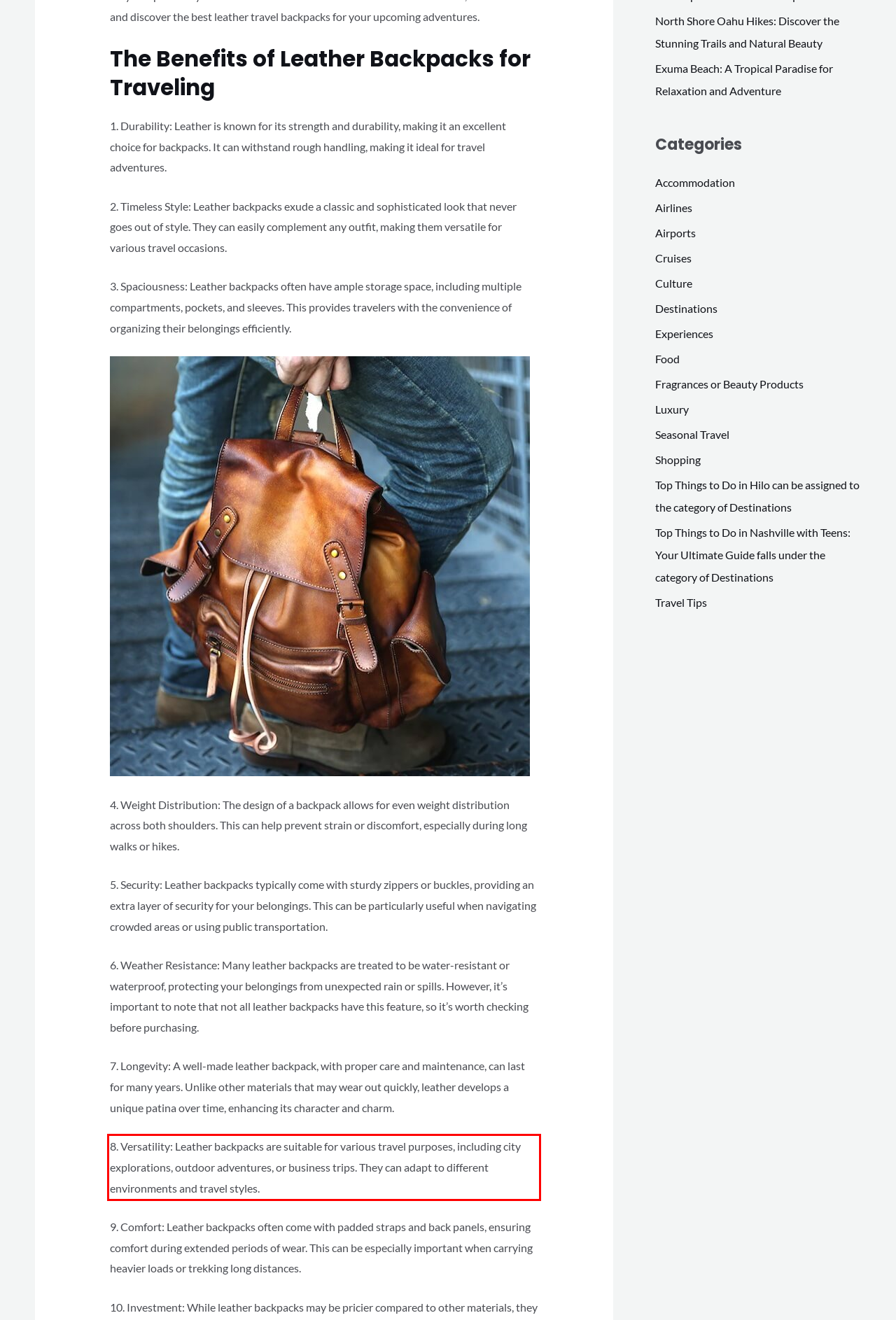Within the provided webpage screenshot, find the red rectangle bounding box and perform OCR to obtain the text content.

8. Versatility: Leather backpacks are suitable for various travel purposes, including city explorations, outdoor adventures, or business trips. They can adapt to different environments and travel styles.